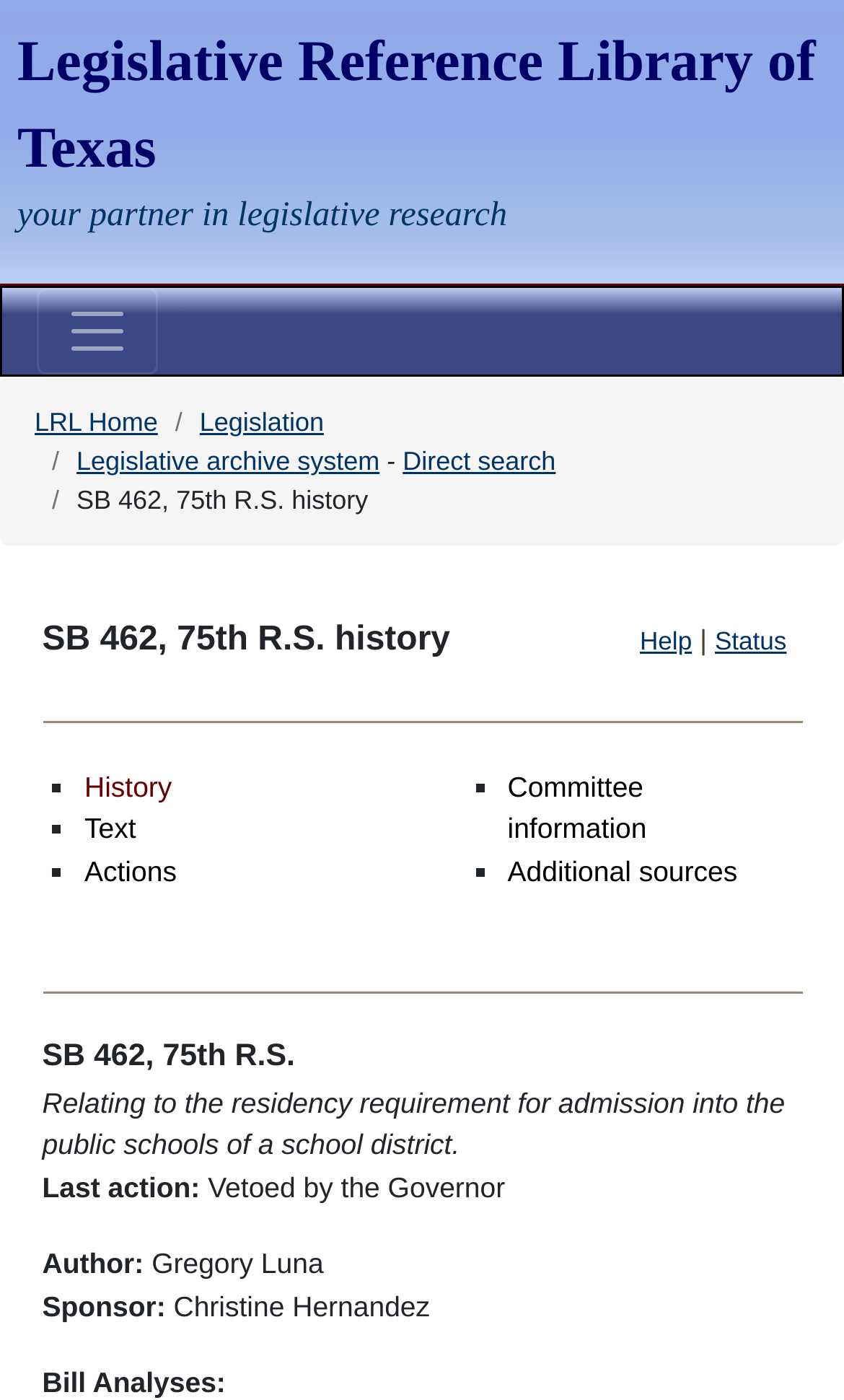Can you provide the bounding box coordinates for the element that should be clicked to implement the instruction: "Search in legislative archive system"?

[0.091, 0.319, 0.45, 0.34]